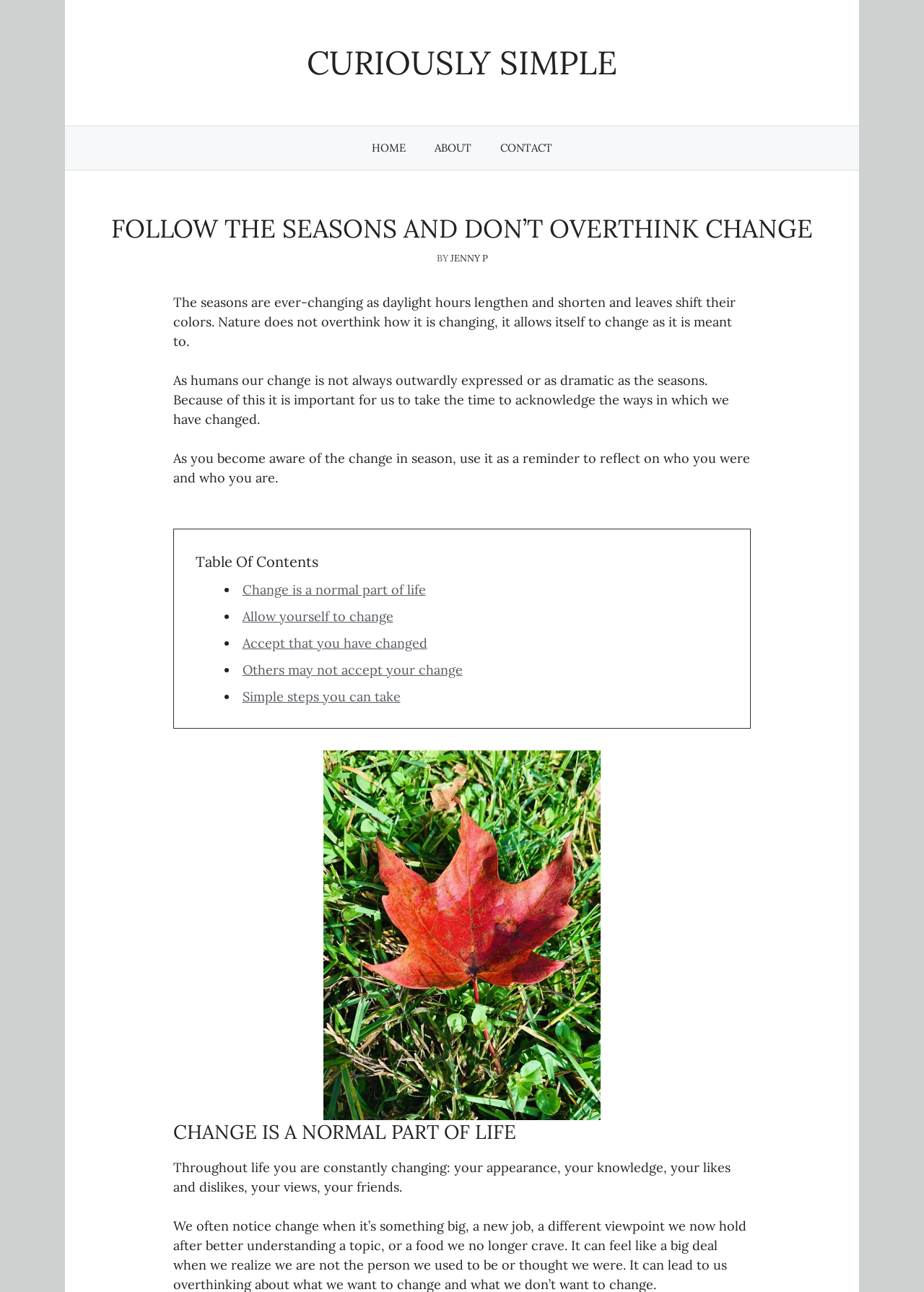Please provide the bounding box coordinates for the element that needs to be clicked to perform the following instruction: "Click the 'CONTACT' link". The coordinates should be given as four float numbers between 0 and 1, i.e., [left, top, right, bottom].

[0.526, 0.098, 0.613, 0.131]